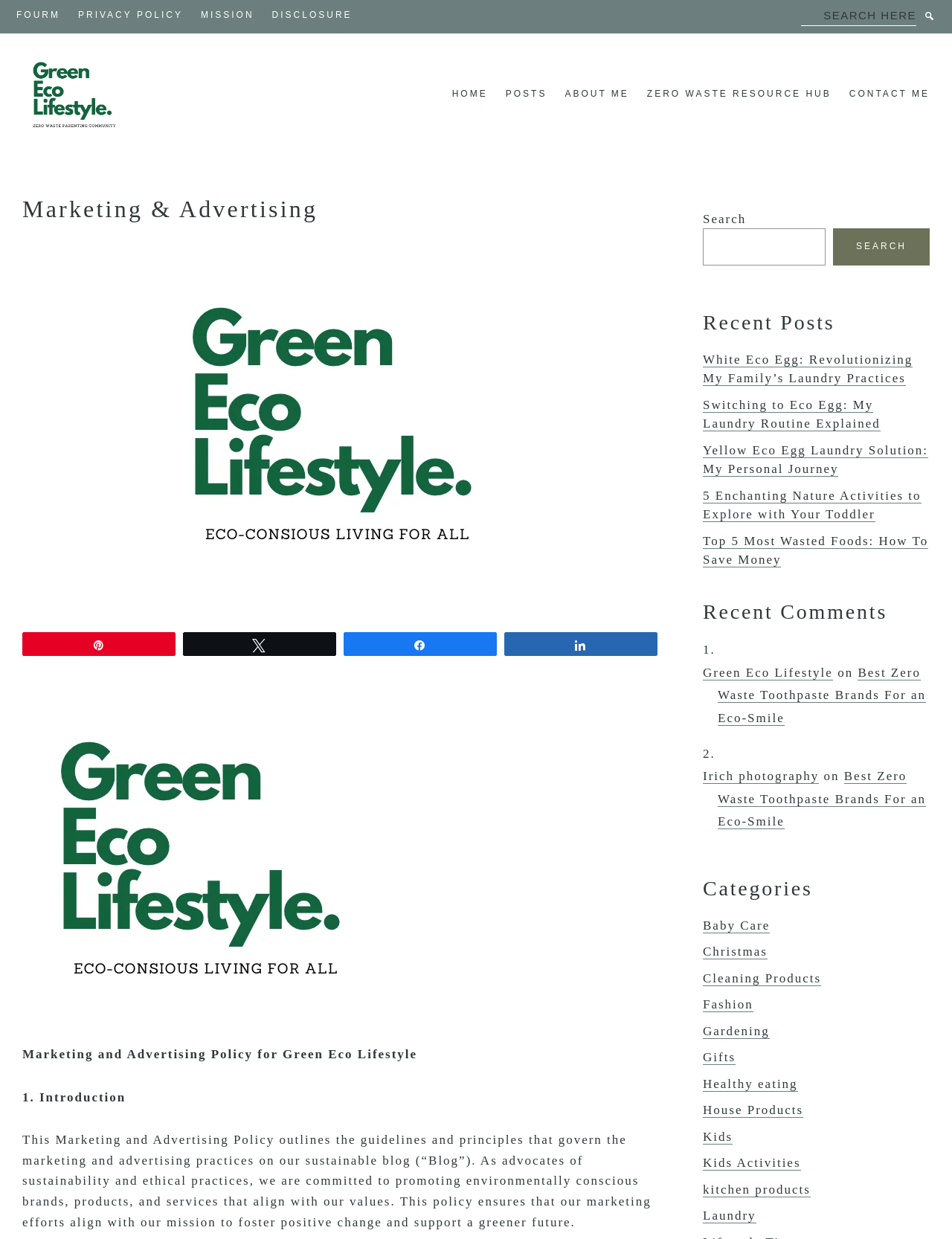Return the bounding box coordinates of the UI element that corresponds to this description: "Green Eco Lifestyle". The coordinates must be given as four float numbers in the range of 0 and 1, [left, top, right, bottom].

[0.738, 0.537, 0.875, 0.549]